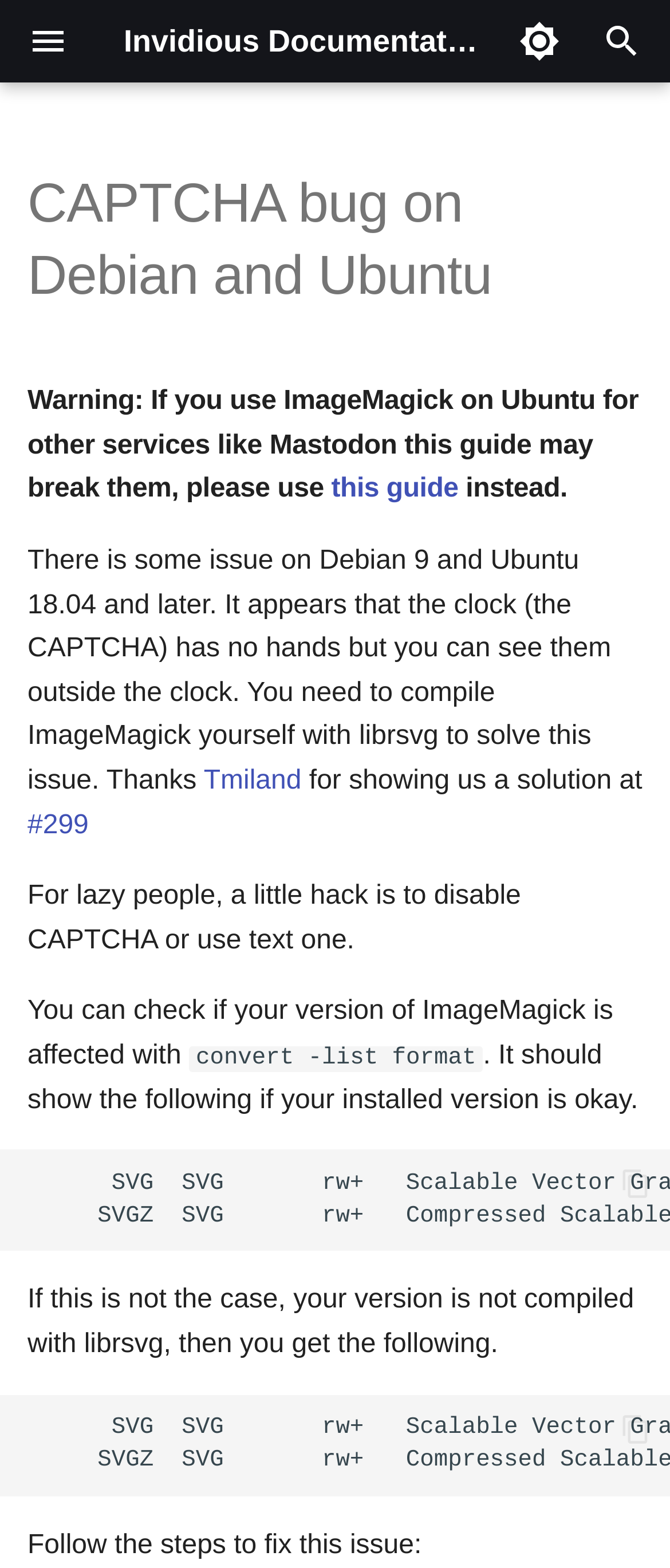Locate the bounding box of the UI element with the following description: "uMatrix setup".

[0.0, 0.417, 0.621, 0.47]